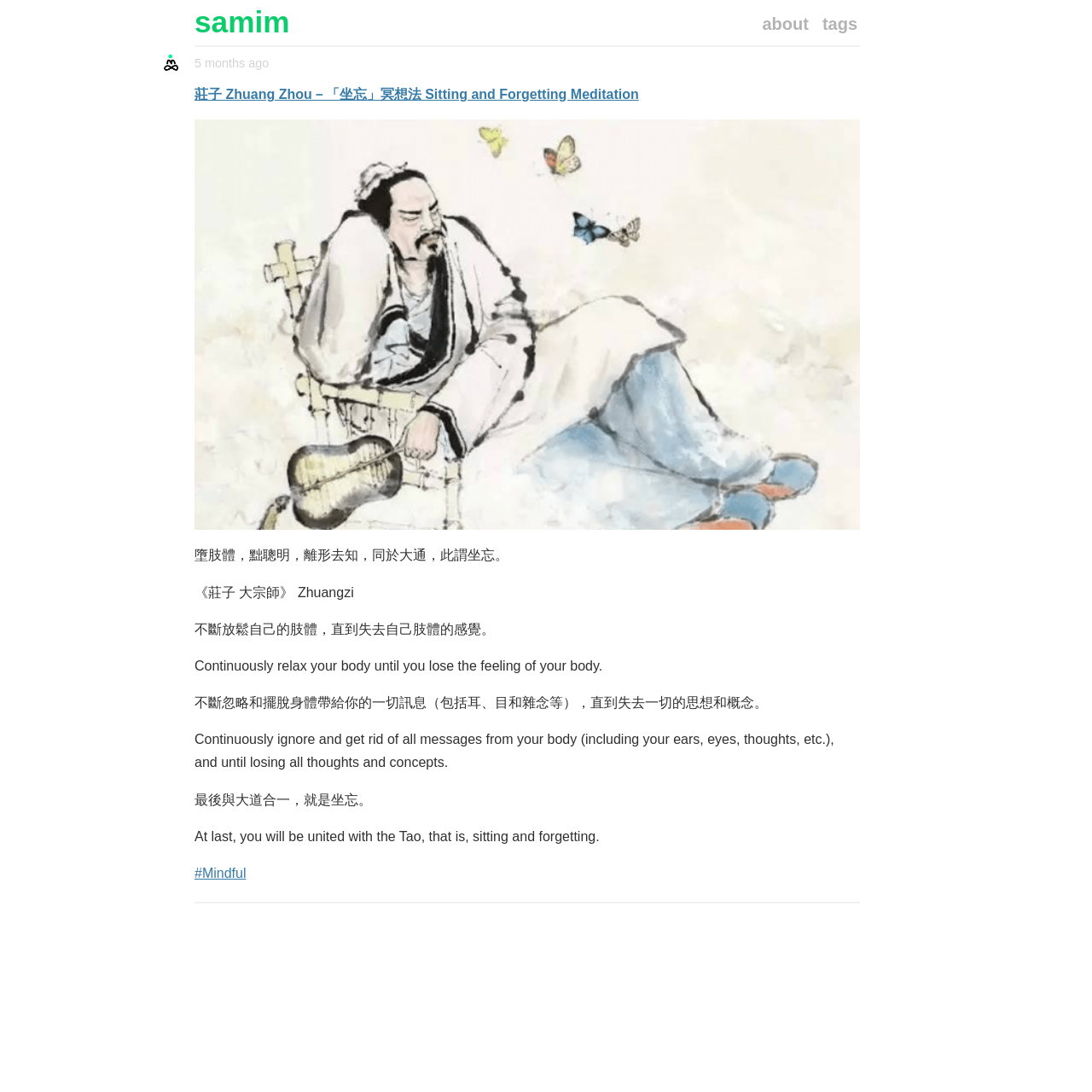Respond to the following query with just one word or a short phrase: 
What is the author of the book?

Zhuangzi